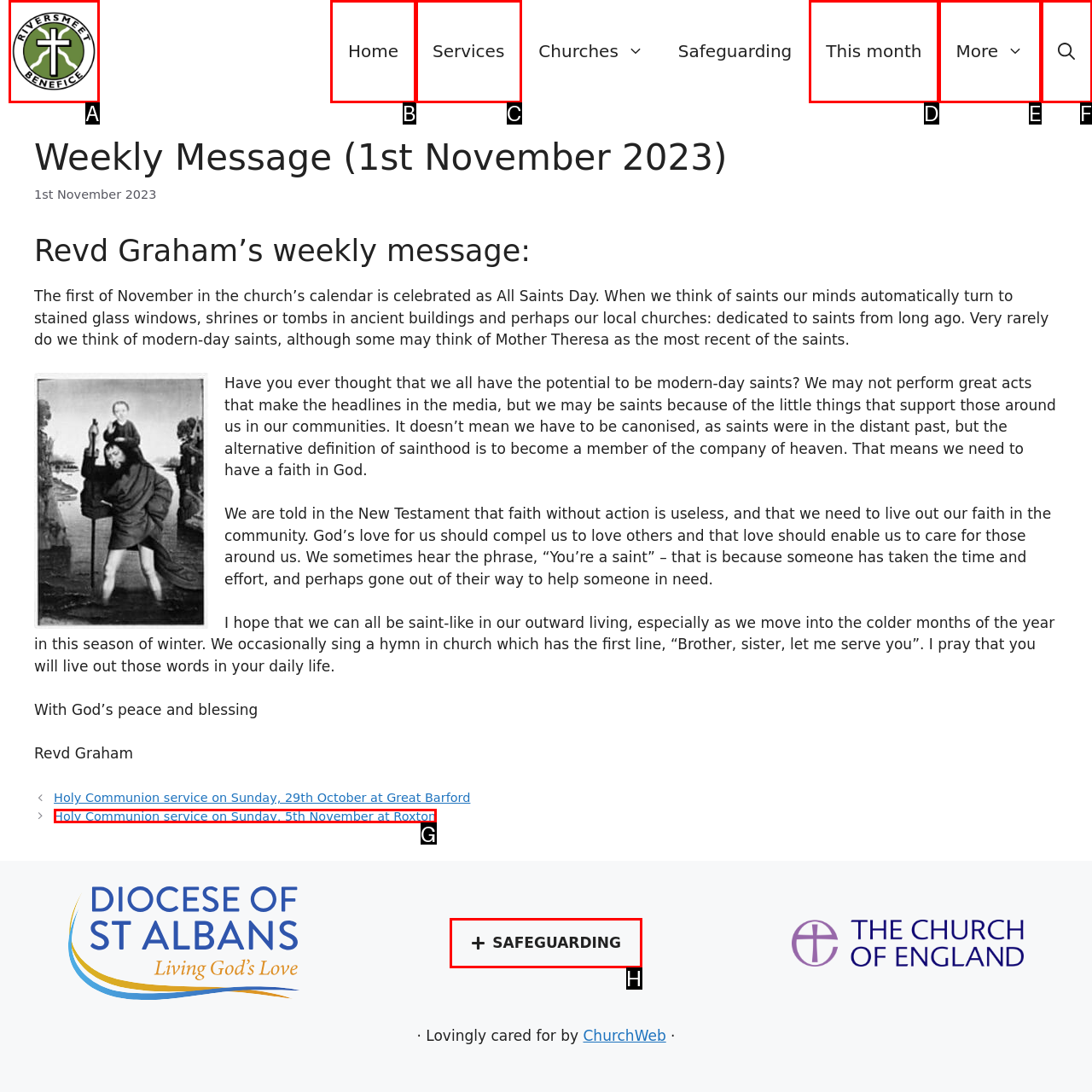Find the option that matches this description: More
Provide the corresponding letter directly.

E